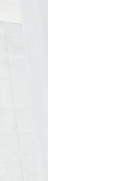Using the details from the image, please elaborate on the following question: What is the purpose of the leadership team section?

The leadership team section is part of a broader presentation, highlighting the leadership structure and showcasing the team's diverse competencies and backgrounds, as mentioned in the caption.